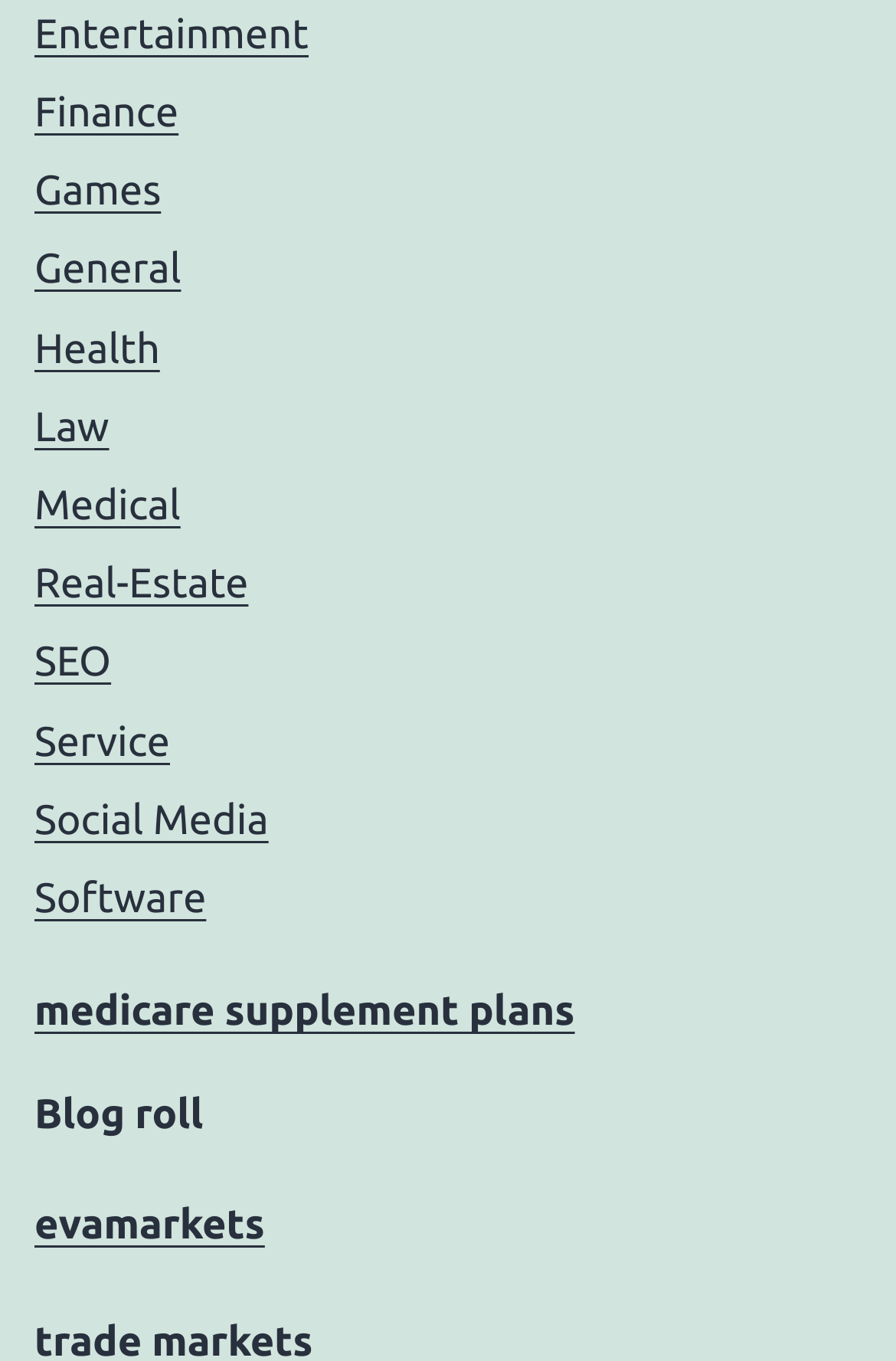How many category links are there on the webpage?
By examining the image, provide a one-word or phrase answer.

12